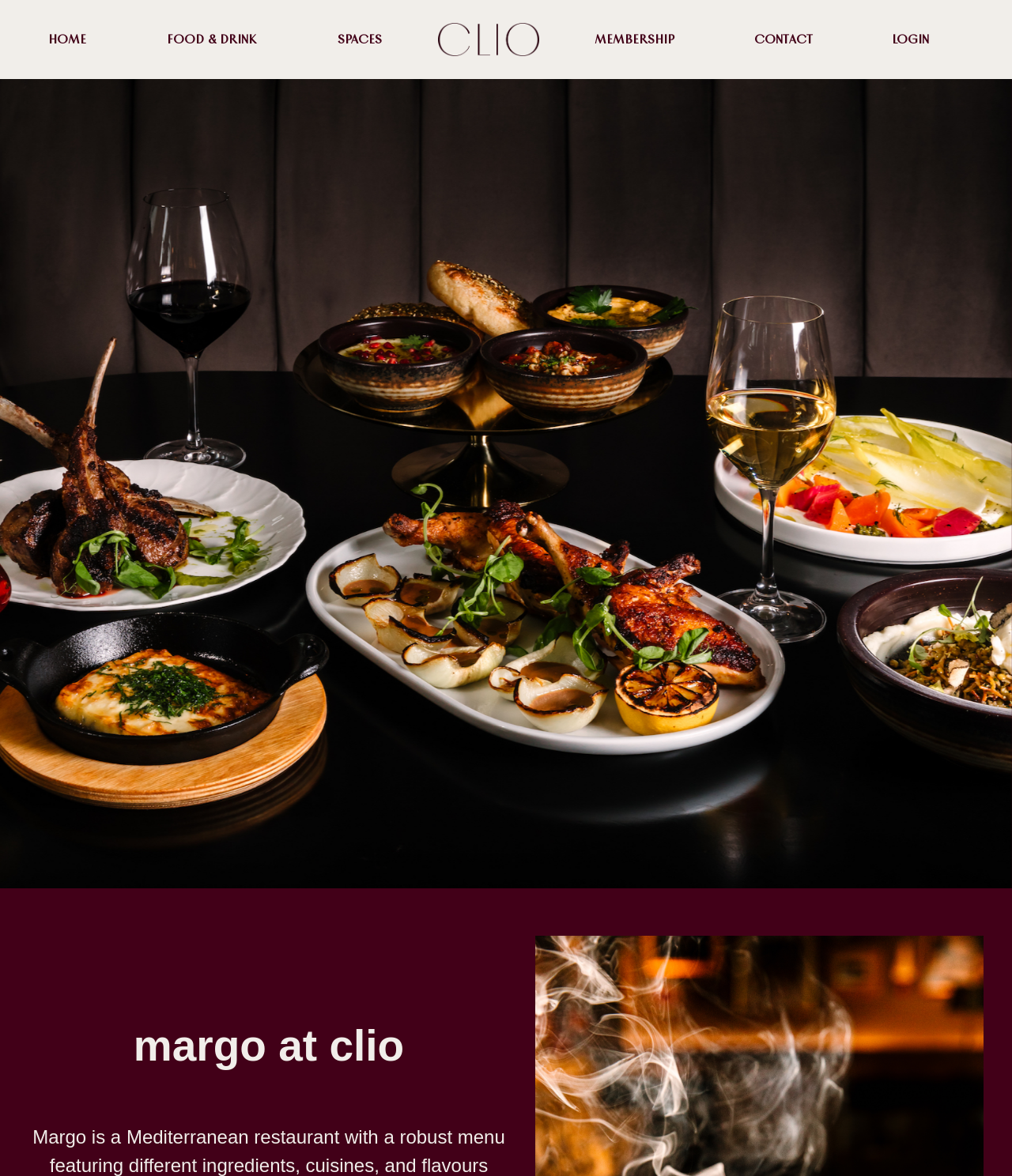Please indicate the bounding box coordinates of the element's region to be clicked to achieve the instruction: "Click on HOME". Provide the coordinates as four float numbers between 0 and 1, i.e., [left, top, right, bottom].

[0.008, 0.018, 0.125, 0.049]